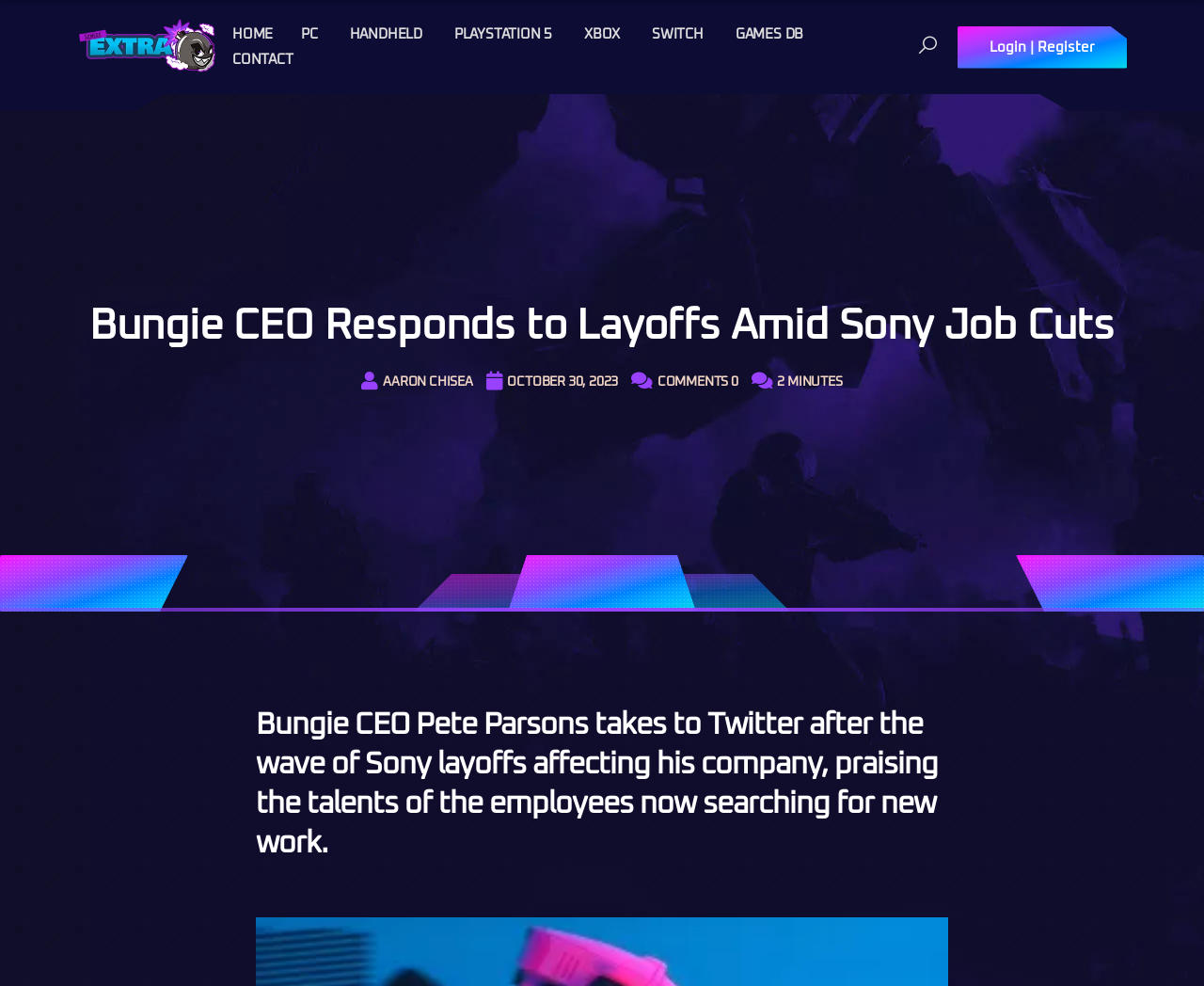Please determine the bounding box coordinates of the area that needs to be clicked to complete this task: 'View PLAYSTATION 5 page'. The coordinates must be four float numbers between 0 and 1, formatted as [left, top, right, bottom].

[0.377, 0.028, 0.459, 0.042]